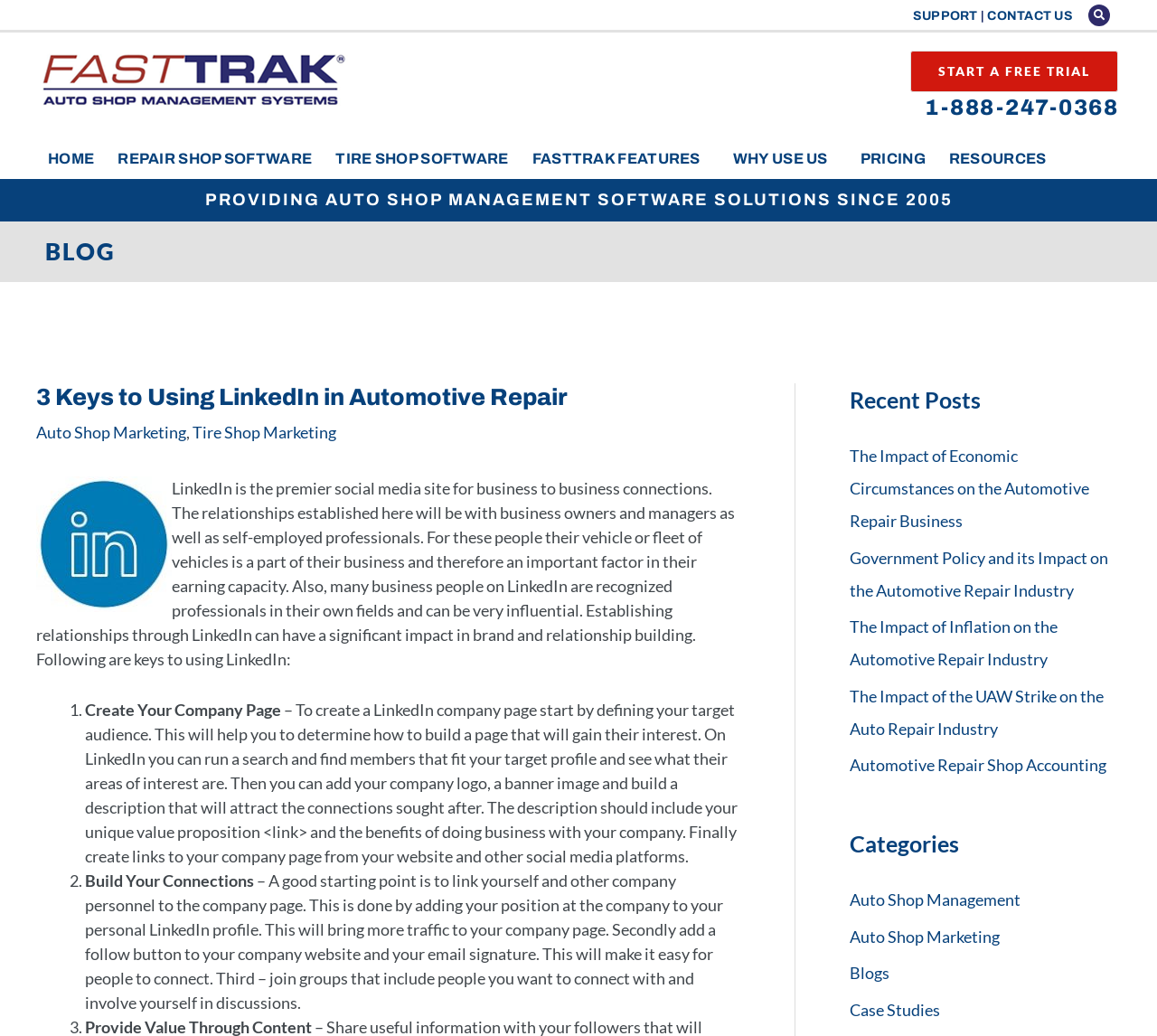Look at the image and answer the question in detail:
How many links are there in the 'Recent Posts' section?

I counted the number of link elements within the 'Recent Posts' section, which is located at coordinates [0.734, 0.37, 0.968, 0.754]. There are 5 link elements with text 'The Impact of Economic Circumstances on the Automotive Repair Business', 'Government Policy and its Impact on the Automotive Repair Industry', 'The Impact of Inflation on the Automotive Repair Industry', 'The Impact of the UAW Strike on the Auto Repair Industry', and 'Automotive Repair Shop Accounting'.